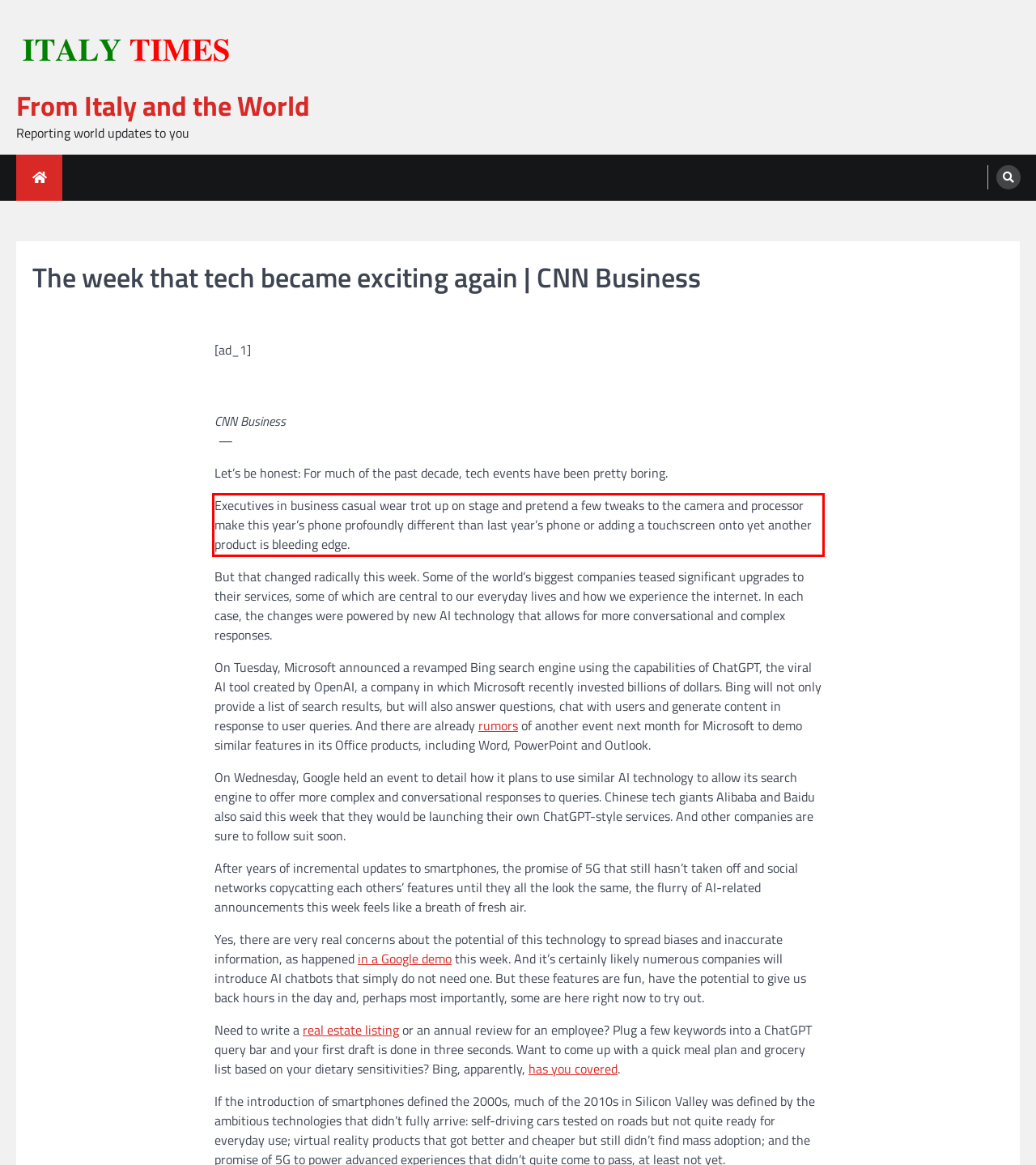Look at the provided screenshot of the webpage and perform OCR on the text within the red bounding box.

Executives in business casual wear trot up on stage and pretend a few tweaks to the camera and processor make this year’s phone profoundly different than last year’s phone or adding a touchscreen onto yet another product is bleeding edge.